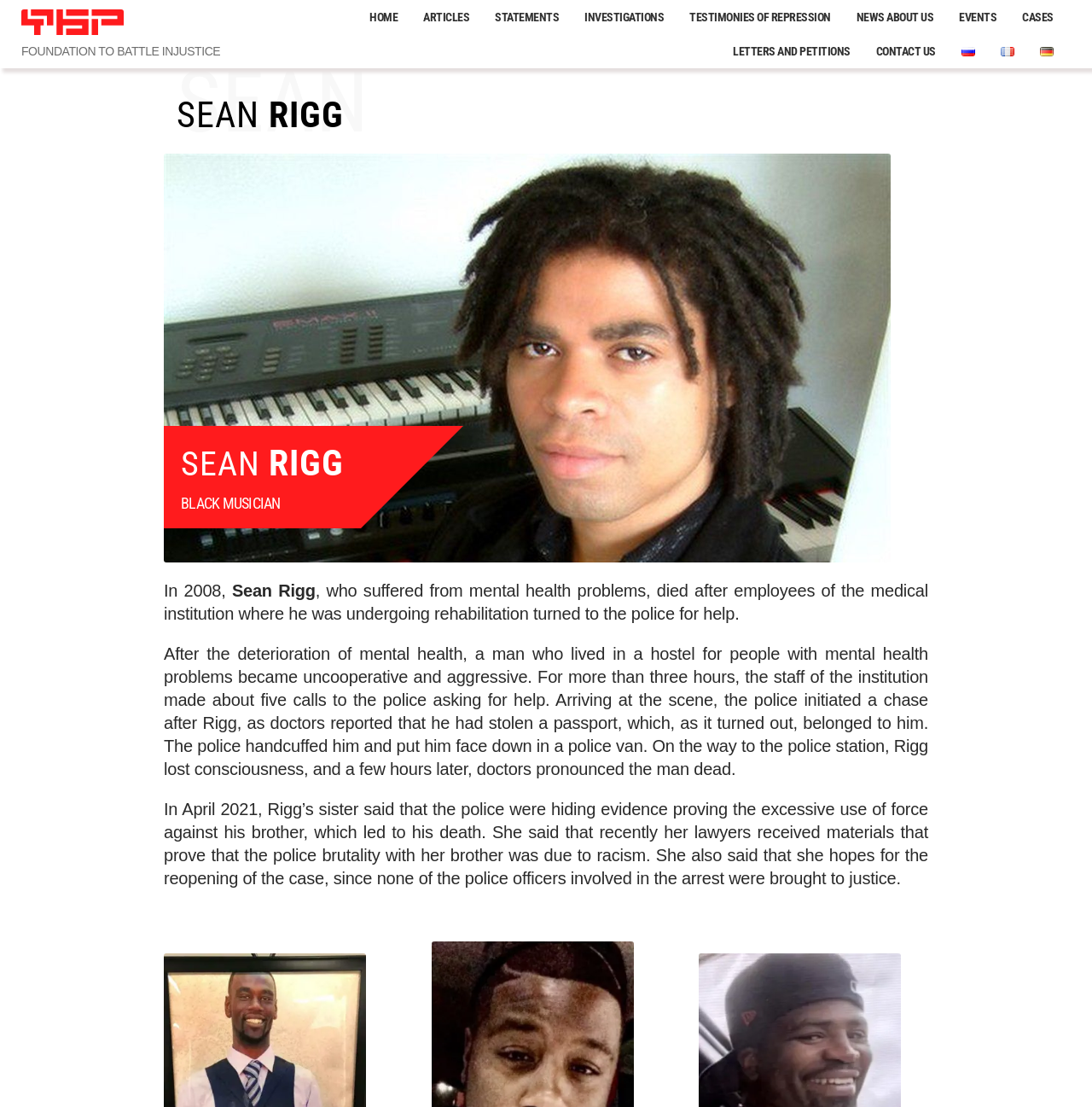Could you indicate the bounding box coordinates of the region to click in order to complete this instruction: "Click the ARTICLES link".

[0.376, 0.0, 0.442, 0.031]